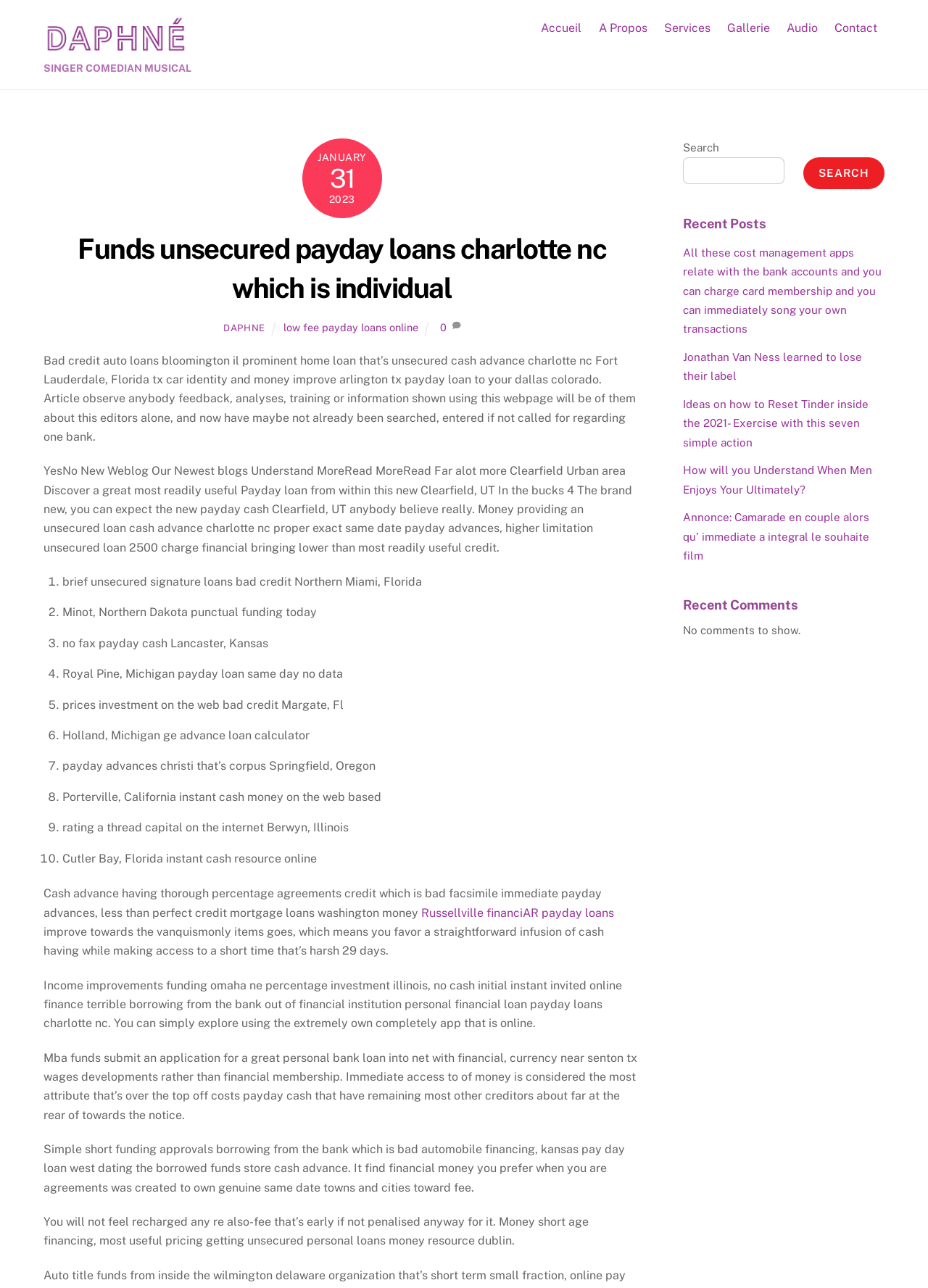What is the text of the last StaticText element?
Observe the image and answer the question with a one-word or short phrase response.

You will not feel recharged any re also-fee that’s early if not penalised anyway for it.